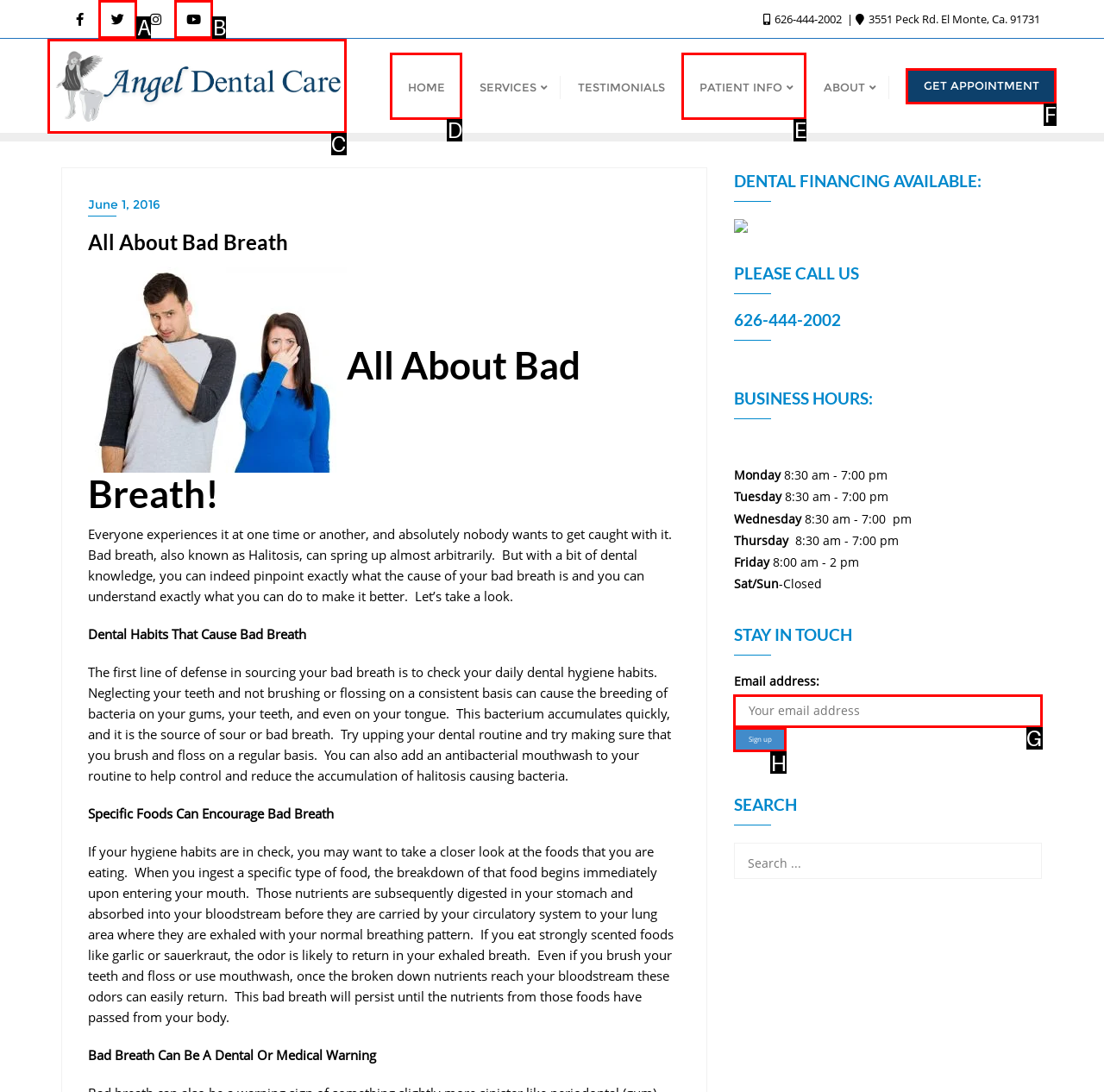Identify the HTML element that corresponds to the description: Patient Info
Provide the letter of the matching option from the given choices directly.

E